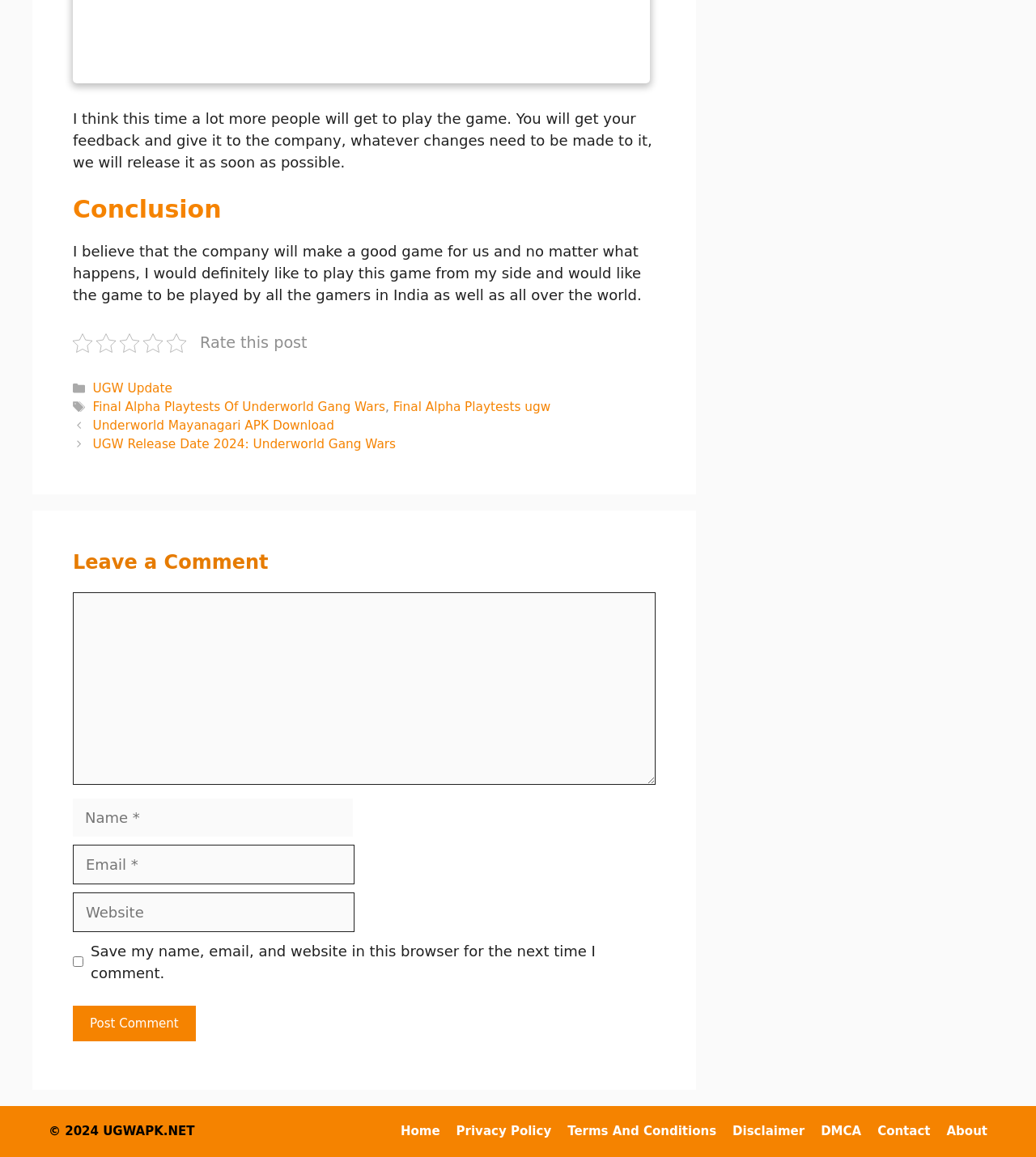Locate the bounding box coordinates of the segment that needs to be clicked to meet this instruction: "Click on the 'UGW Update' link".

[0.089, 0.329, 0.166, 0.342]